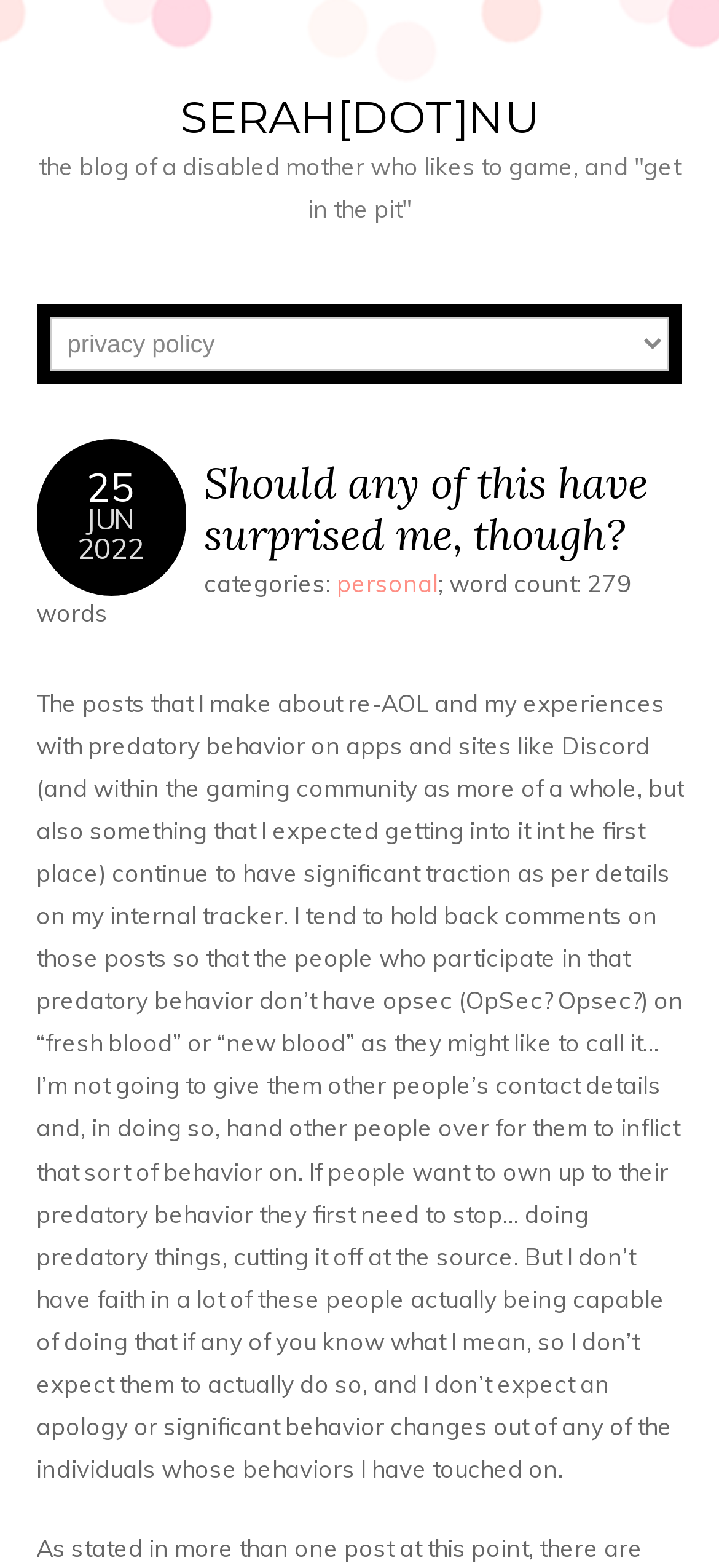How many words are in the blog post?
Please look at the screenshot and answer in one word or a short phrase.

279 words